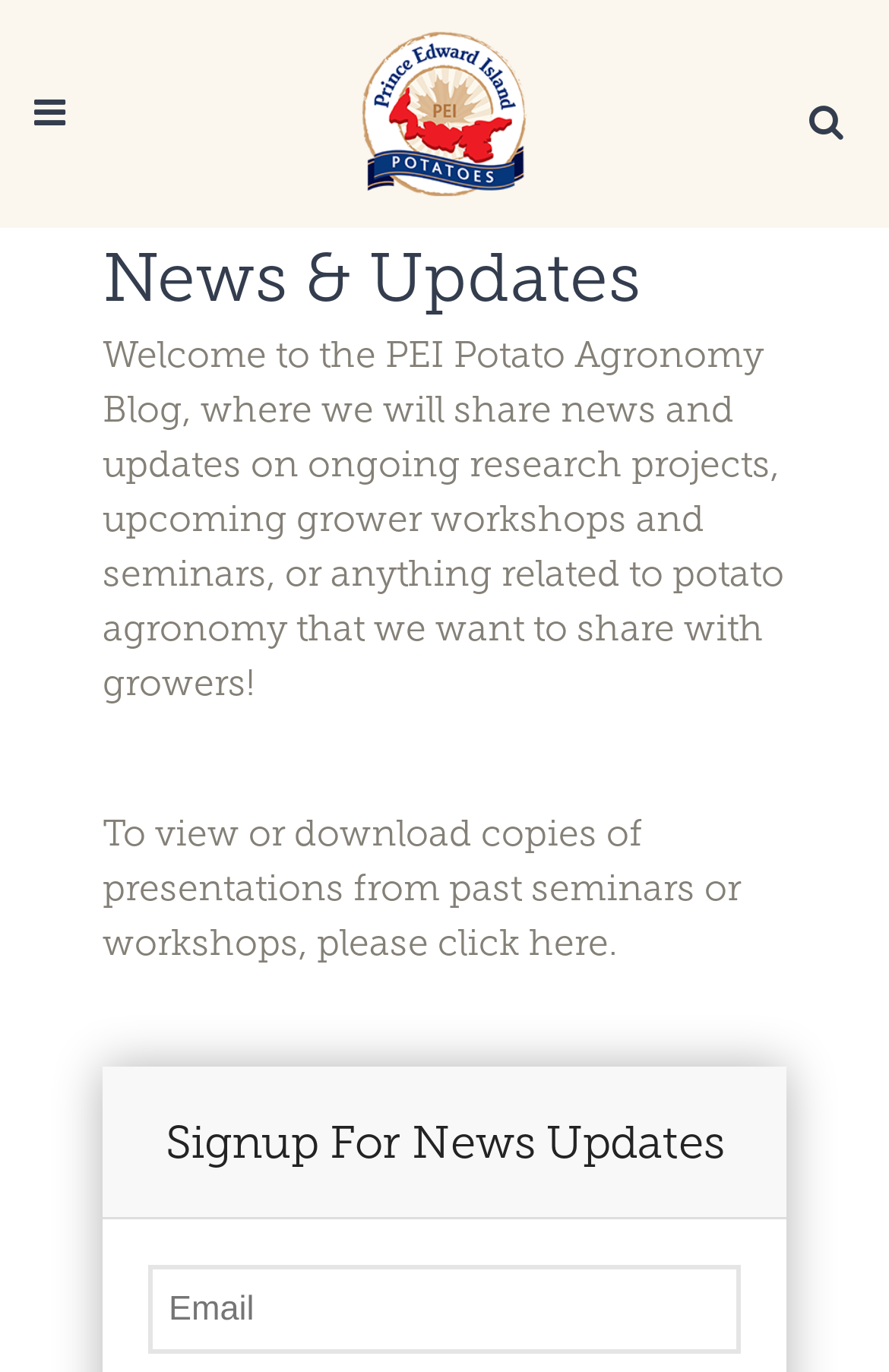Give a complete and precise description of the webpage's appearance.

The webpage is titled "Agronomy Update - Sept 2 - PEI Potato Agronomy" and appears to be a blog or news update page. At the top, there is a search bar located near the center of the page, with a layout table on the left and right sides. The logo of the website is situated on the top-right side, accompanied by an icon.

Below the top section, there is a heading that reads "News & Updates". A brief introduction to the blog is provided, explaining that it will share news, updates, and research projects related to potato agronomy. This introduction is followed by a paragraph of text that mentions accessing presentations from past seminars or workshops, with a link to "click here" to do so.

Further down the page, there is a section with a header that reads "Signup For News Updates". This section contains a text box where users can enter their information to receive news updates. Overall, the page has a simple layout with a focus on providing information and updates related to potato agronomy.